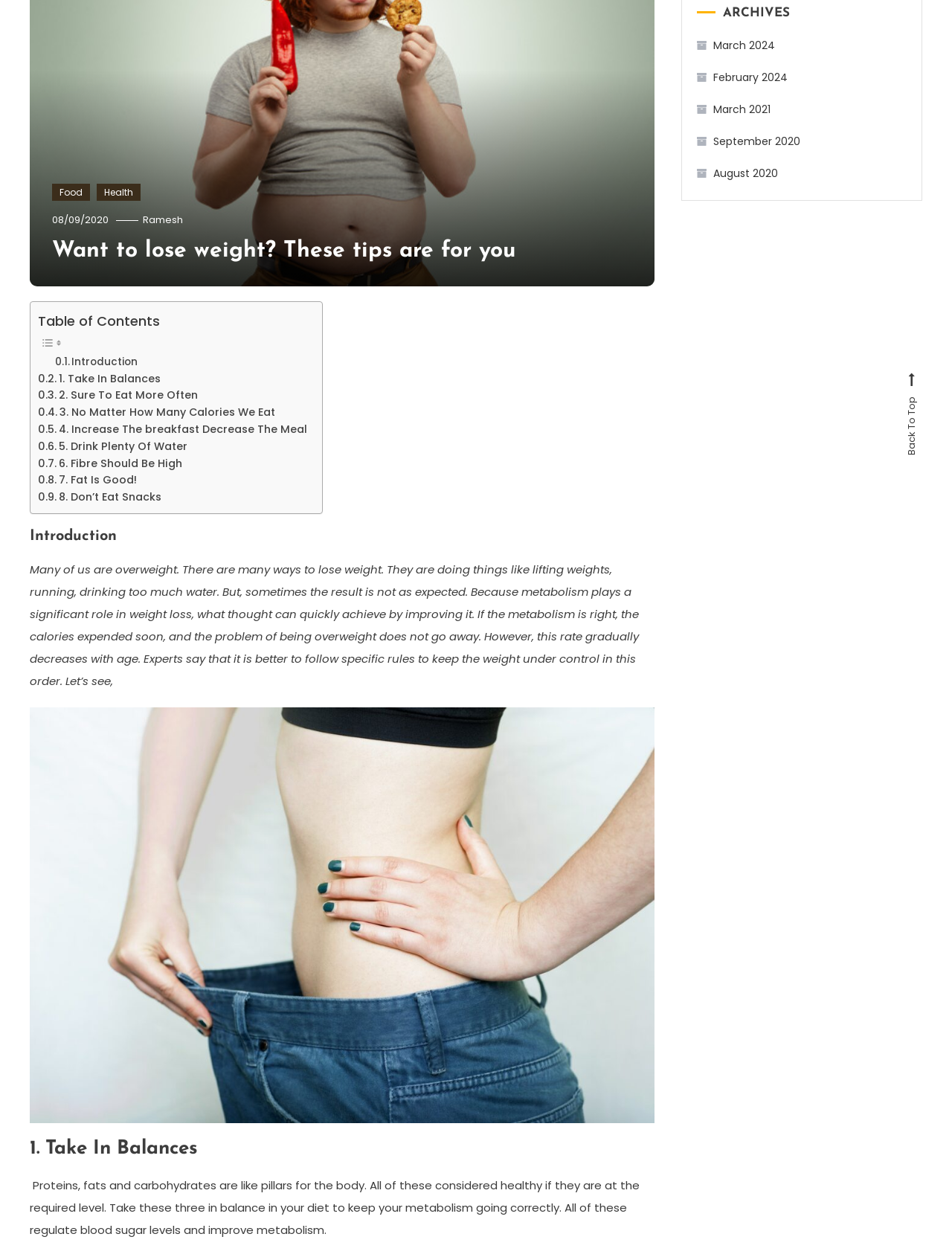Locate the bounding box for the described UI element: "Health". Ensure the coordinates are four float numbers between 0 and 1, formatted as [left, top, right, bottom].

[0.102, 0.146, 0.148, 0.16]